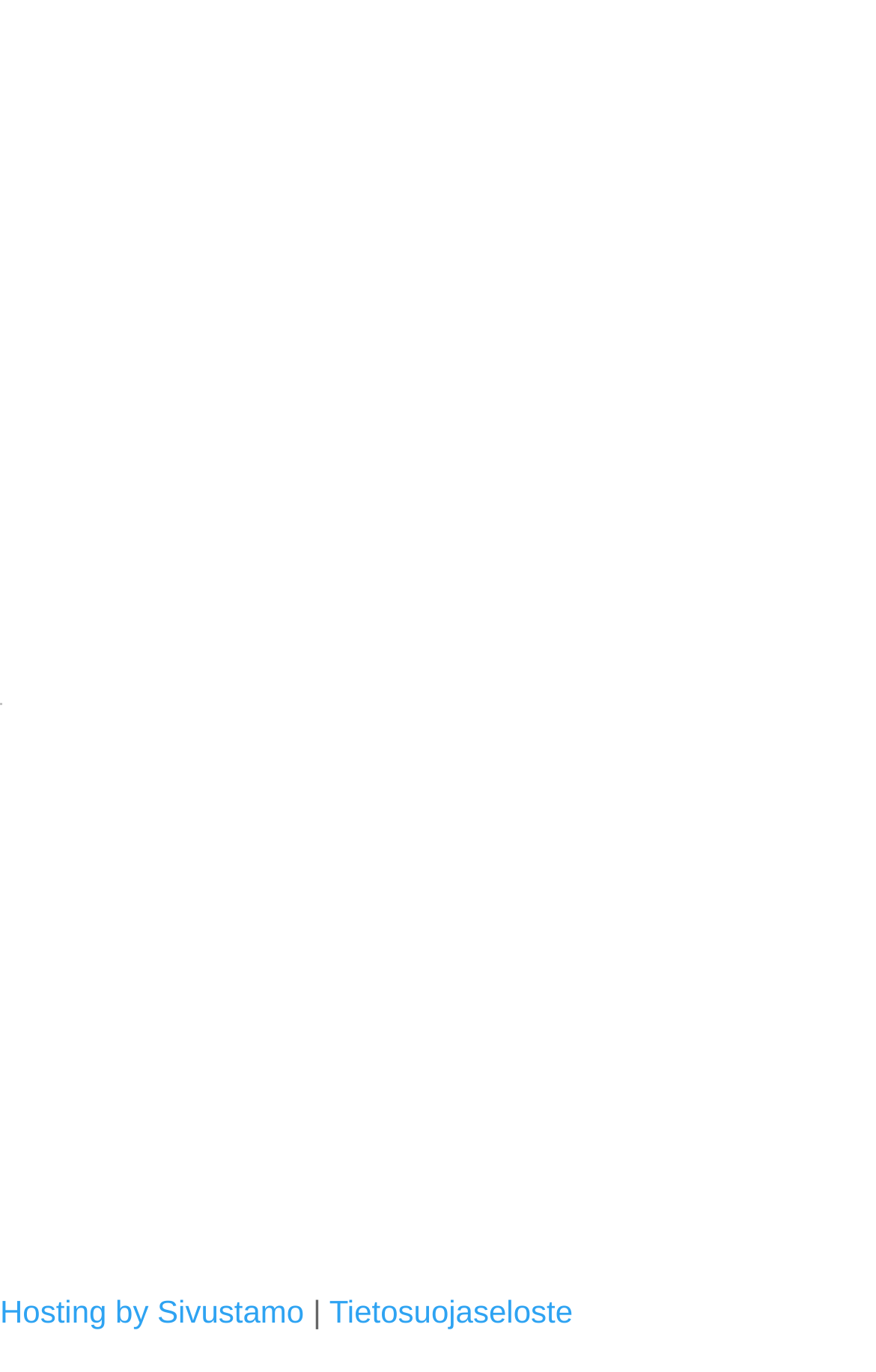What is the purpose of the iframe?
Refer to the image and respond with a one-word or short-phrase answer.

Hosting content